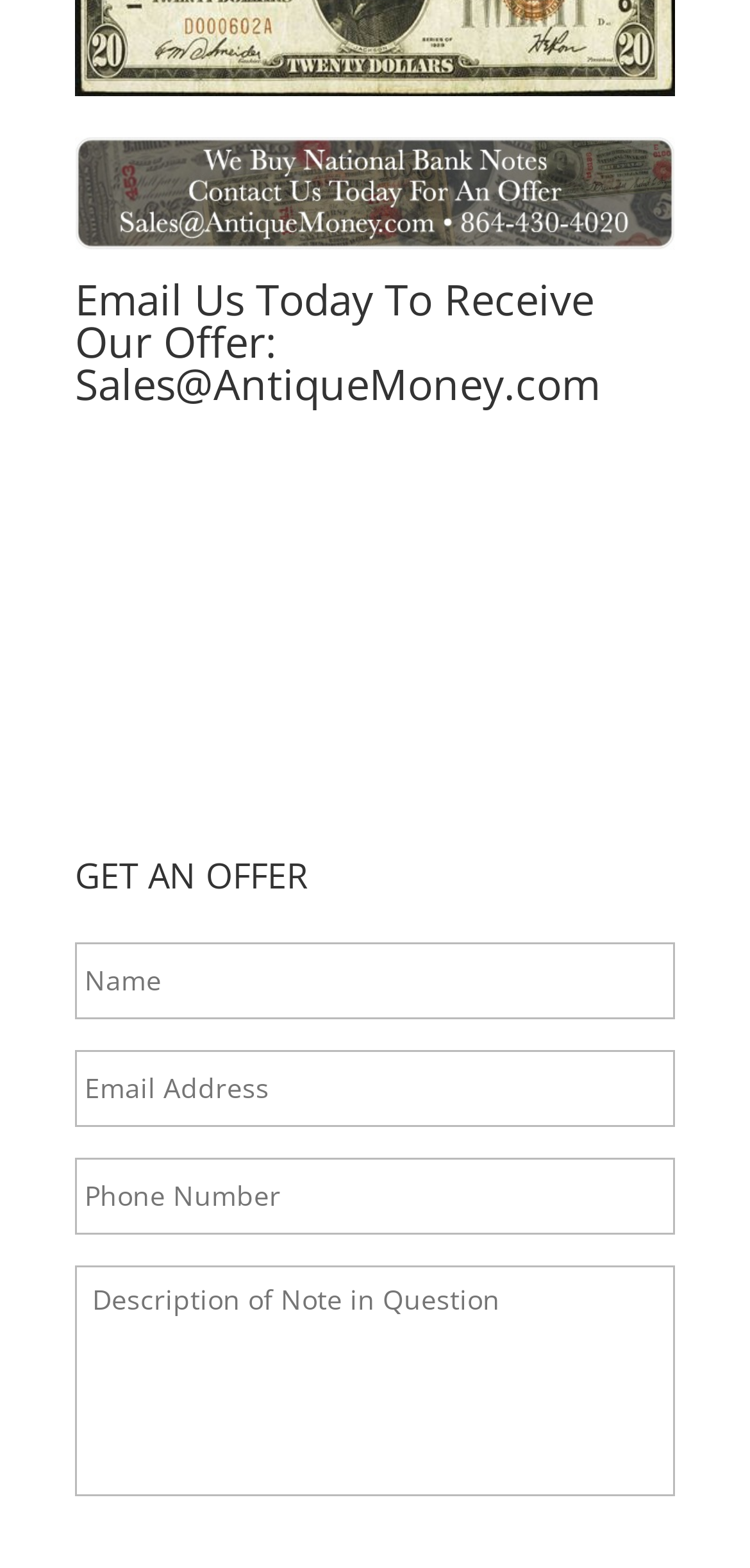Given the content of the image, can you provide a detailed answer to the question?
What is the purpose of the webpage?

The webpage appears to be a contact form for users to receive an offer from Antique Money. The heading 'GET AN OFFER' and the presence of input fields for name, email address, phone number, and description of note in question suggest that the webpage is designed for users to submit their information to receive an offer.